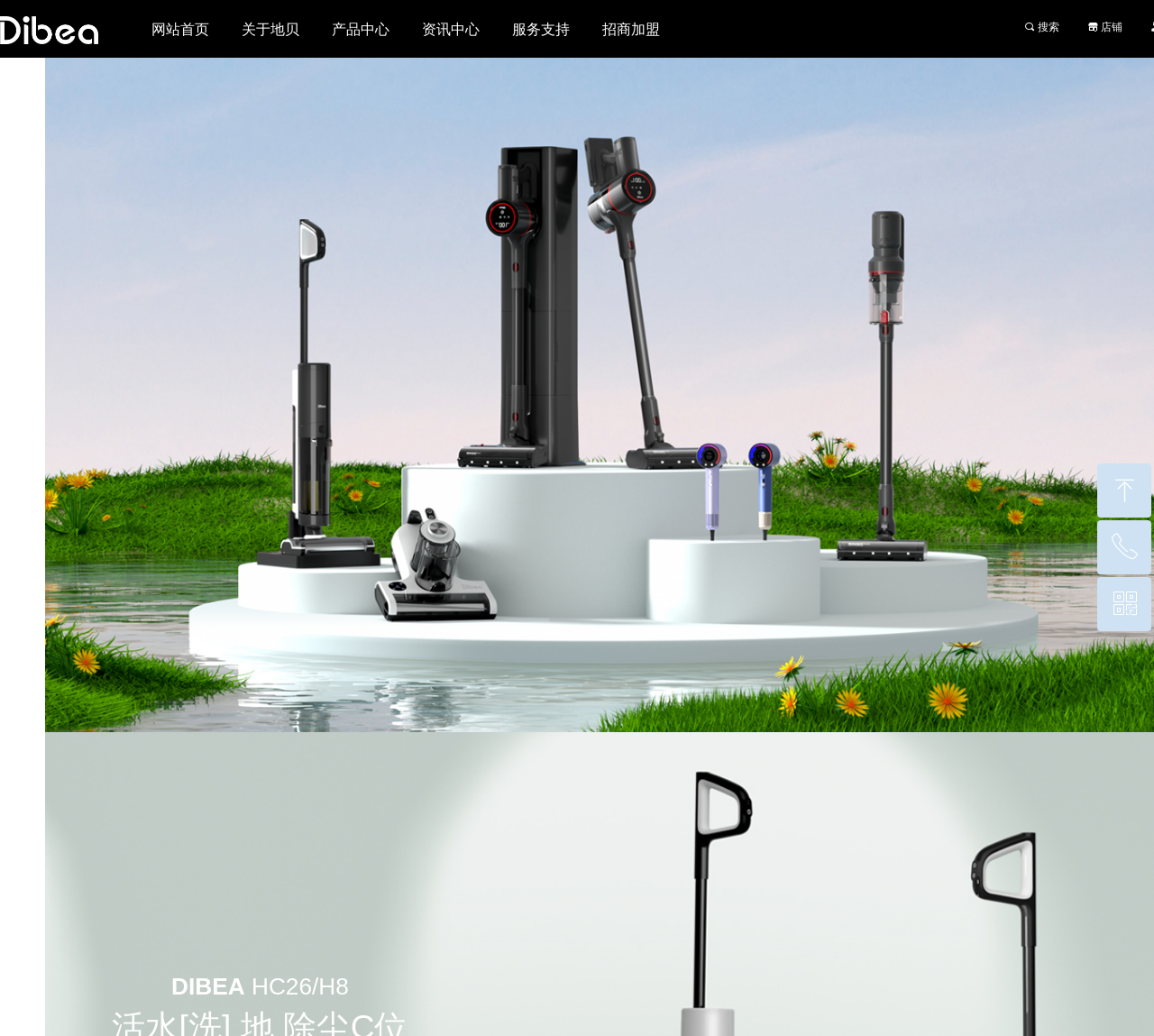How many navigation links are there?
Using the visual information, respond with a single word or phrase.

6